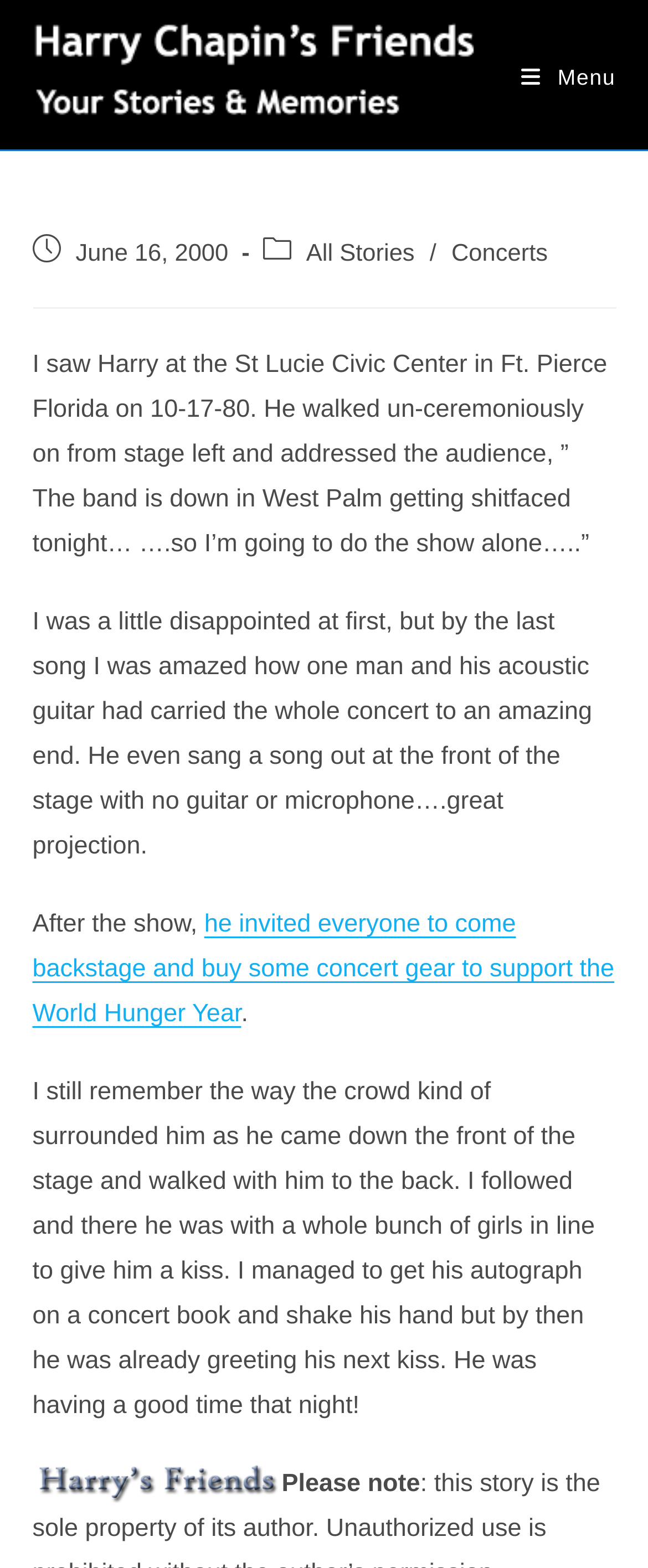Using the information in the image, give a detailed answer to the following question: What is the last song mentioned in the concert story?

The concert story does not explicitly mention the last song played, it only describes the overall experience of the concert.